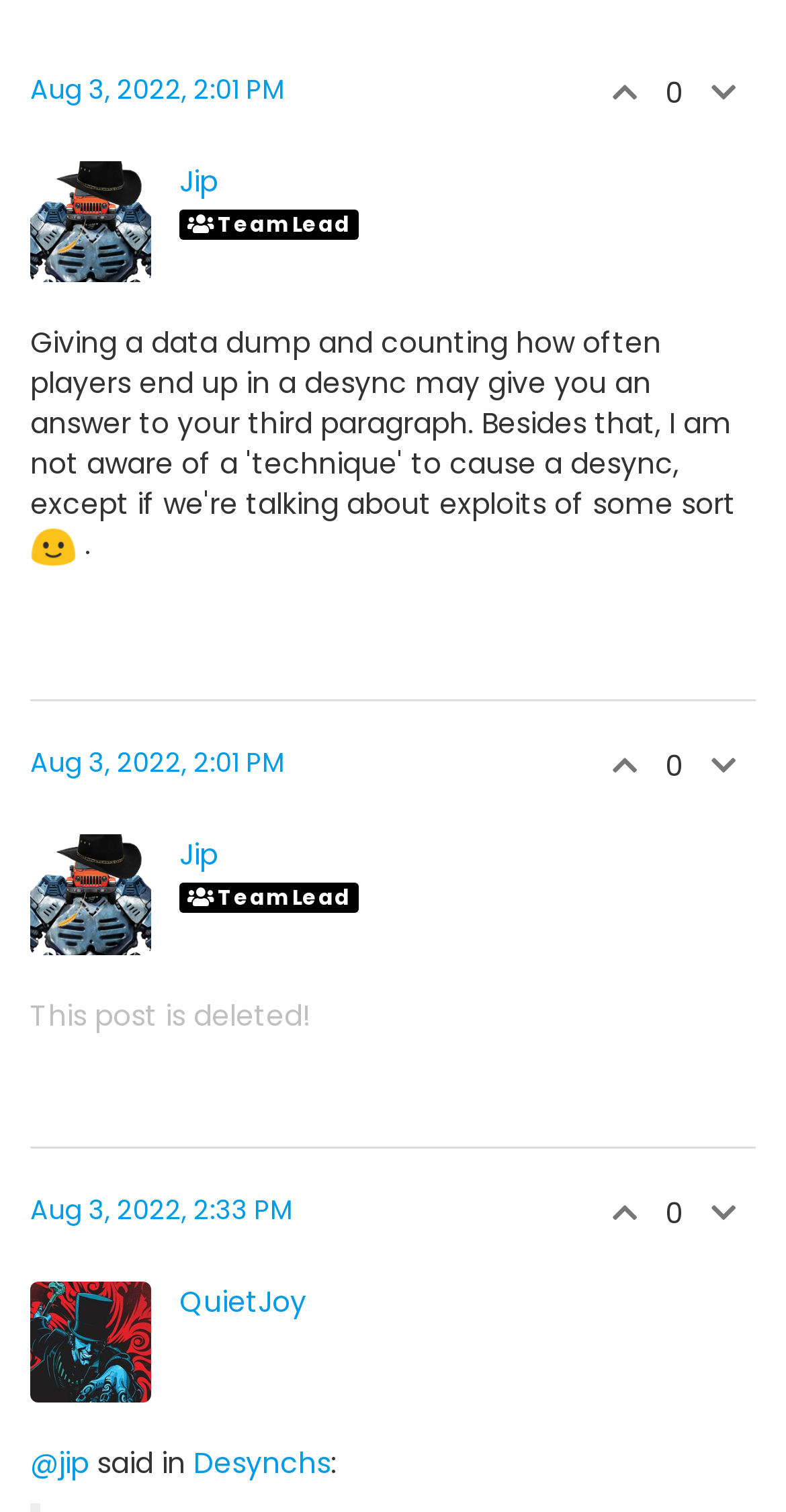Please give the bounding box coordinates of the area that should be clicked to fulfill the following instruction: "Reply to Desynchs". The coordinates should be in the format of four float numbers from 0 to 1, i.e., [left, top, right, bottom].

[0.246, 0.954, 0.421, 0.98]